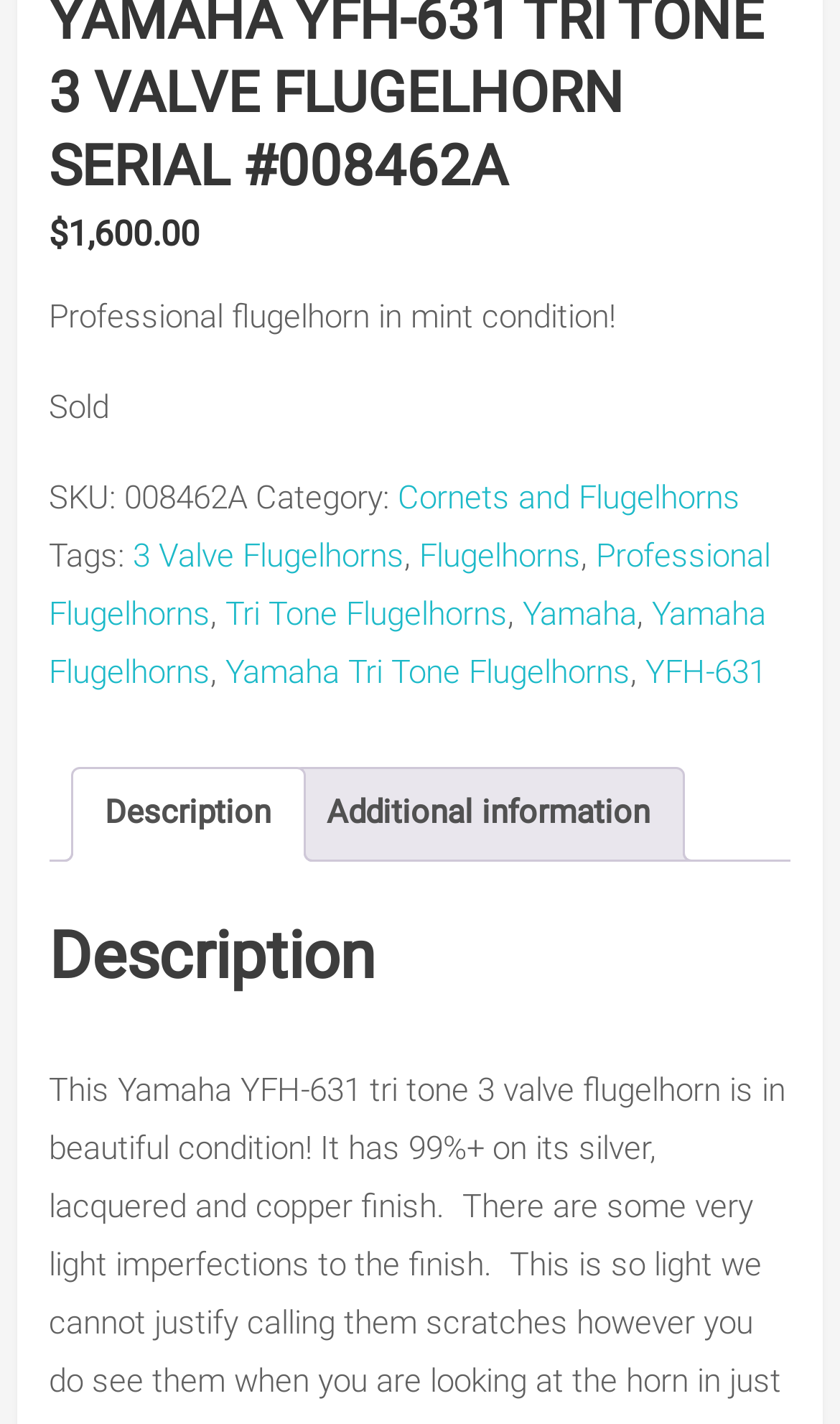Please predict the bounding box coordinates (top-left x, top-left y, bottom-right x, bottom-right y) for the UI element in the screenshot that fits the description: Additional information

[0.389, 0.54, 0.774, 0.603]